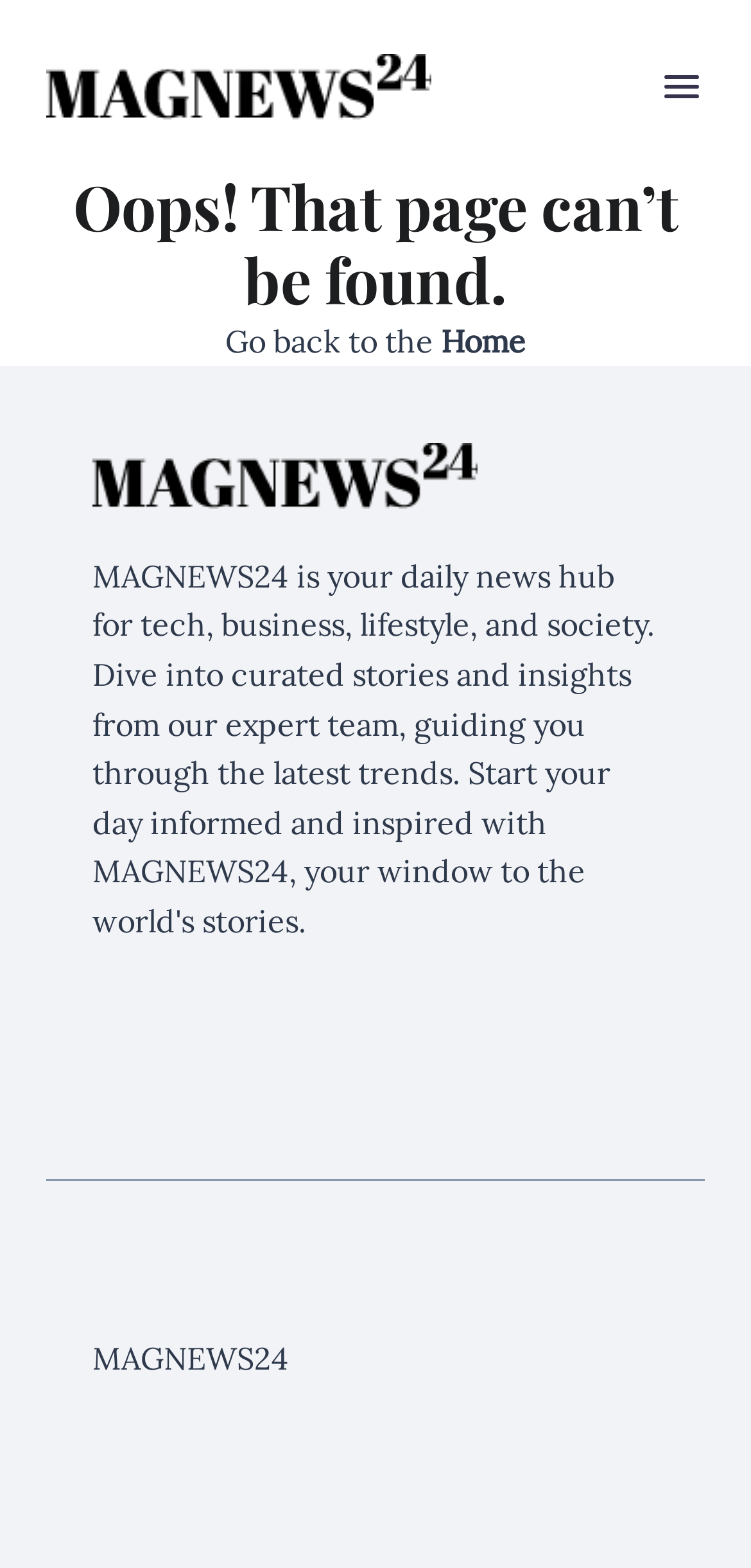Please reply to the following question with a single word or a short phrase:
What is the text of the static text at the bottom of the page?

MAGNEWS24